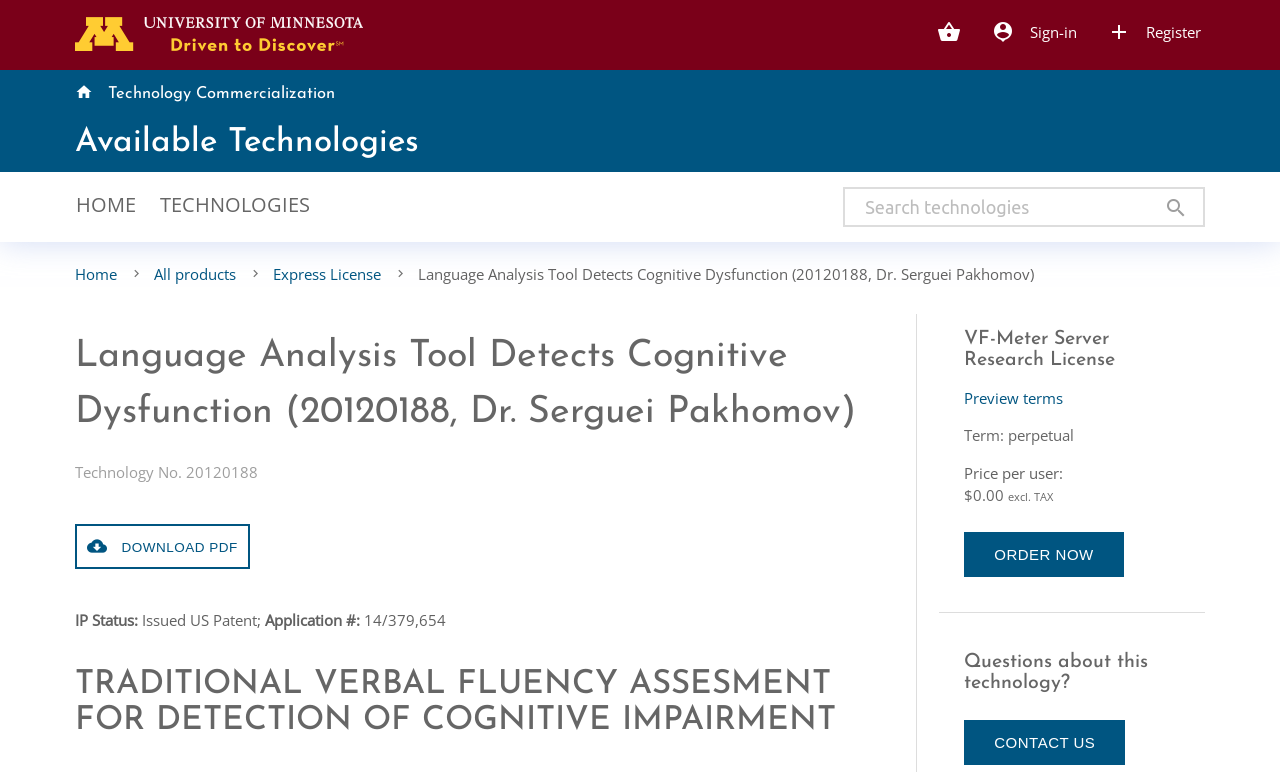Answer the question using only a single word or phrase: 
What is the patent status of the technology?

Issued US Patent